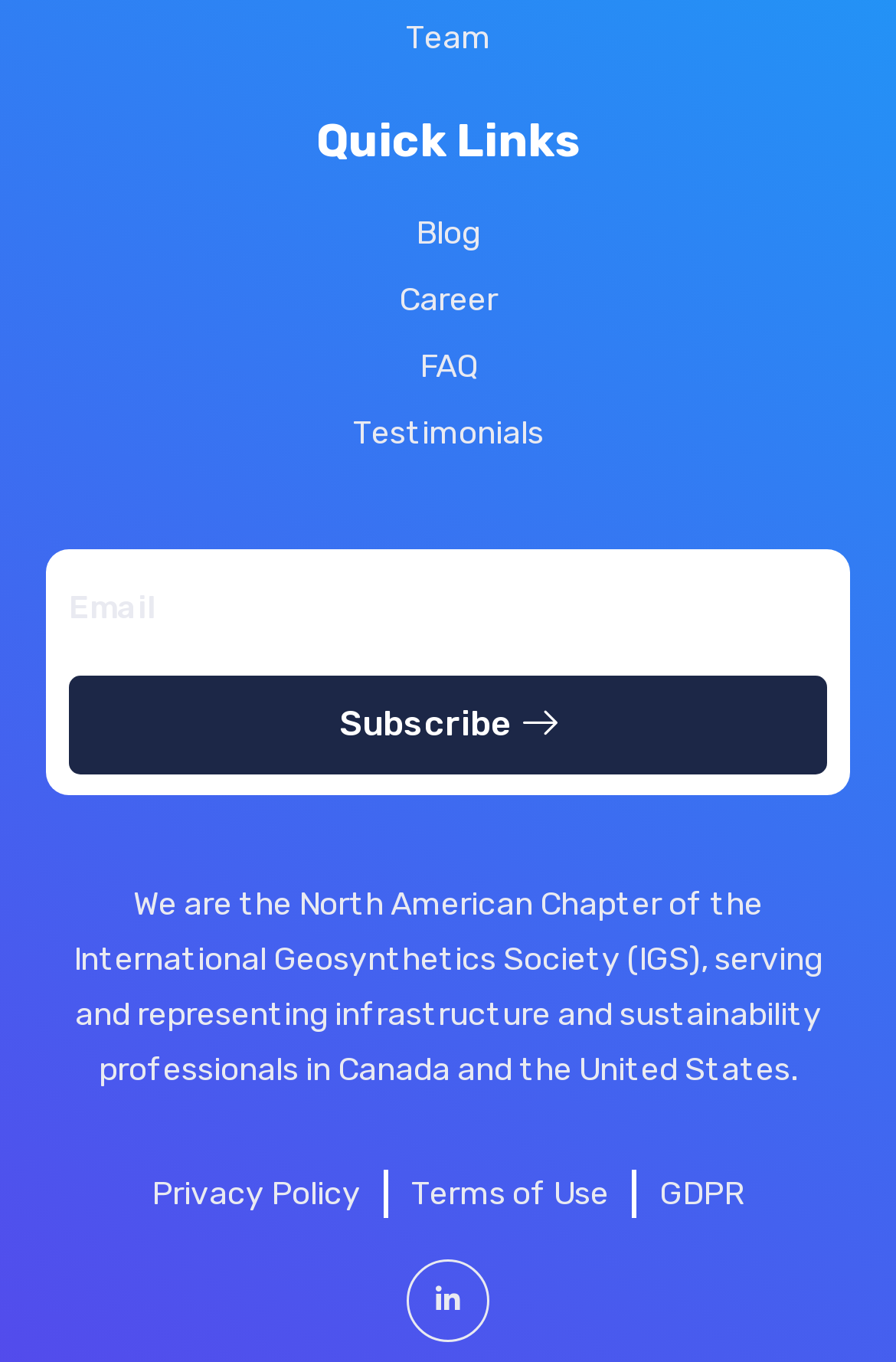Find the bounding box coordinates of the element to click in order to complete this instruction: "Click on Team". The bounding box coordinates must be four float numbers between 0 and 1, denoted as [left, top, right, bottom].

[0.051, 0.01, 0.949, 0.046]